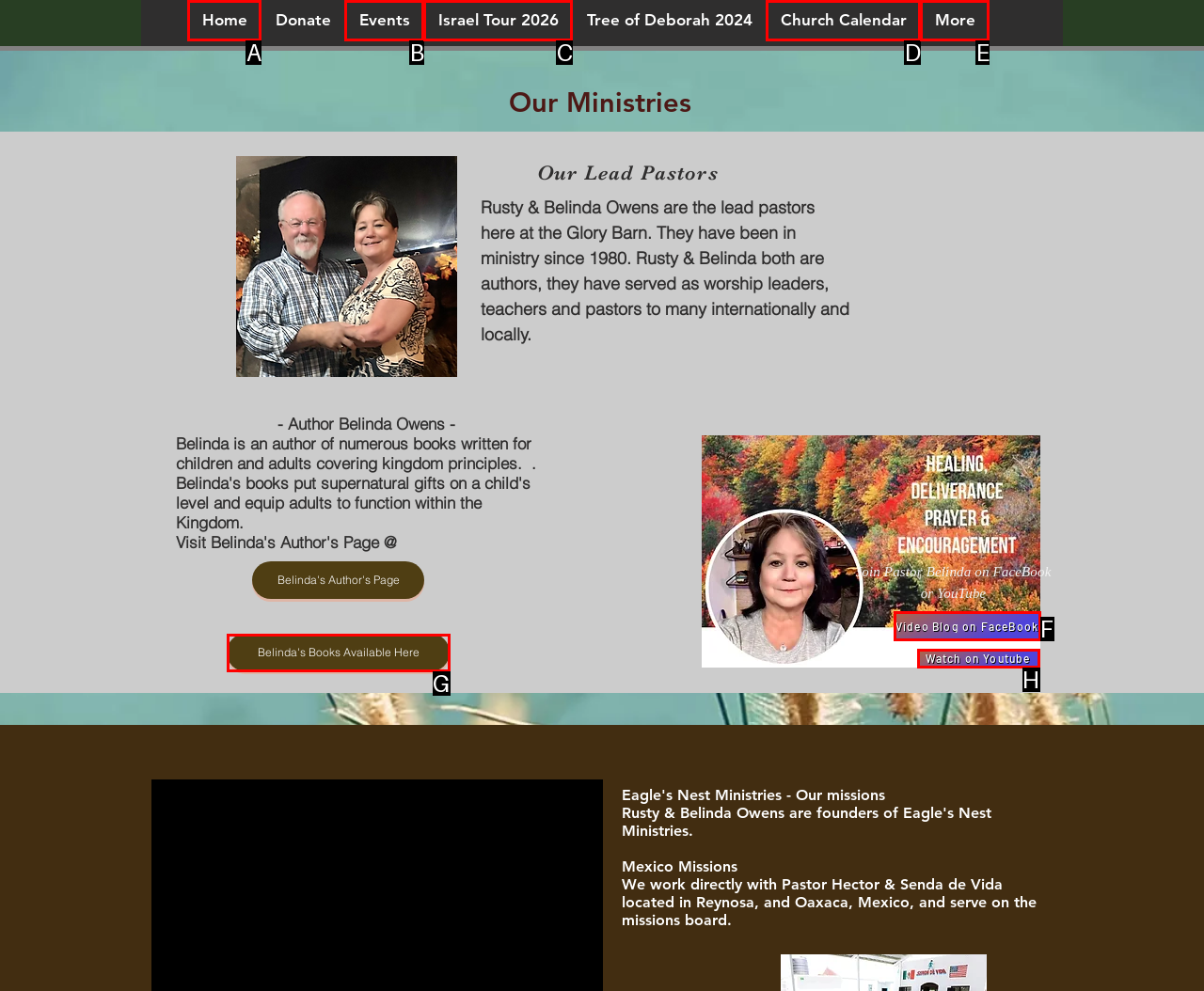Identify the letter of the UI element you need to select to accomplish the task: Click on Home.
Respond with the option's letter from the given choices directly.

A